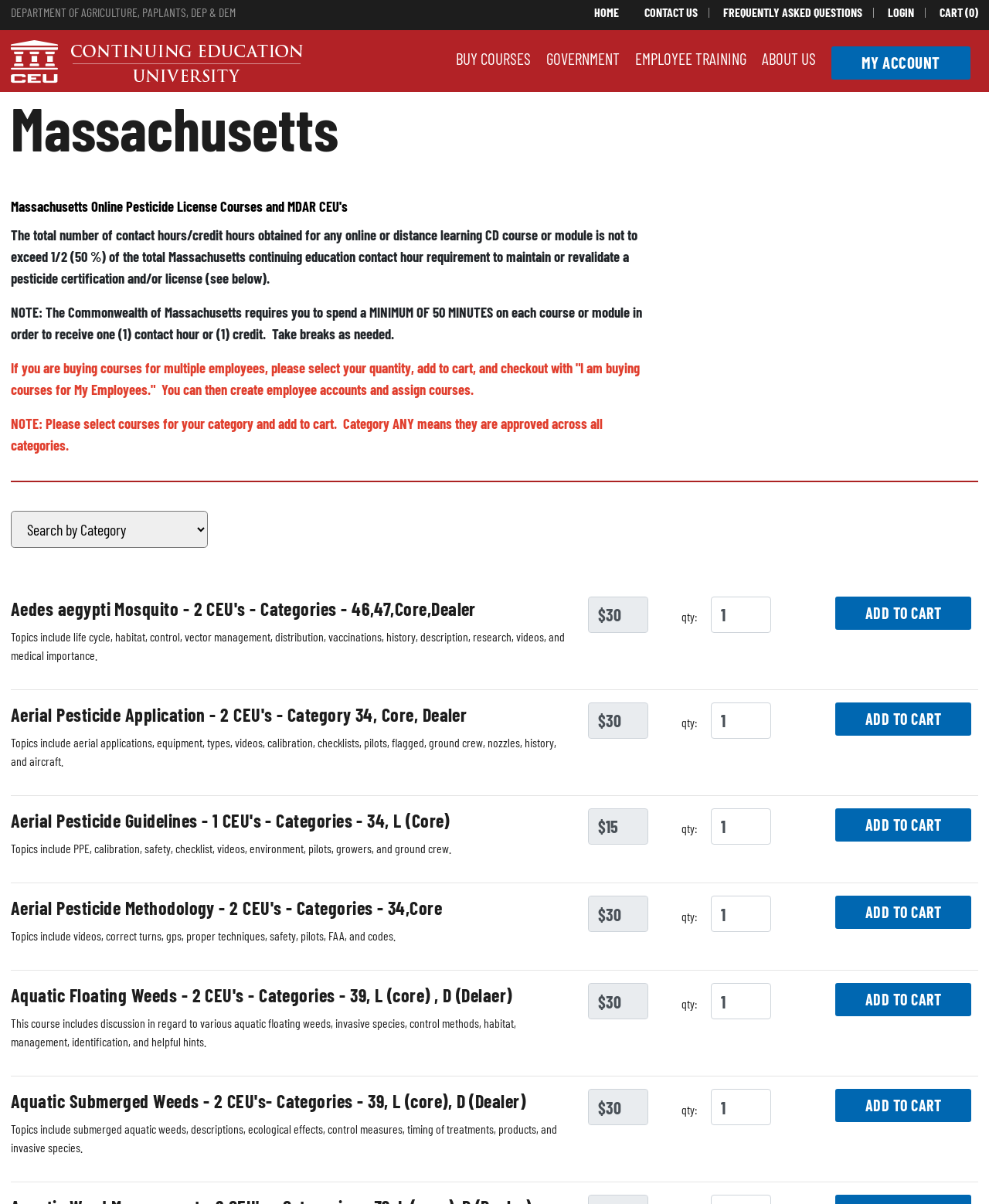Review the image closely and give a comprehensive answer to the question: What is the department mentioned at the top?

The department mentioned at the top of the webpage is 'DEPARTMENT OF AGRICULTURE, PAPLANTS, DEP & DEM', which is likely referring to the Massachusetts Department of Agricultural Resources.